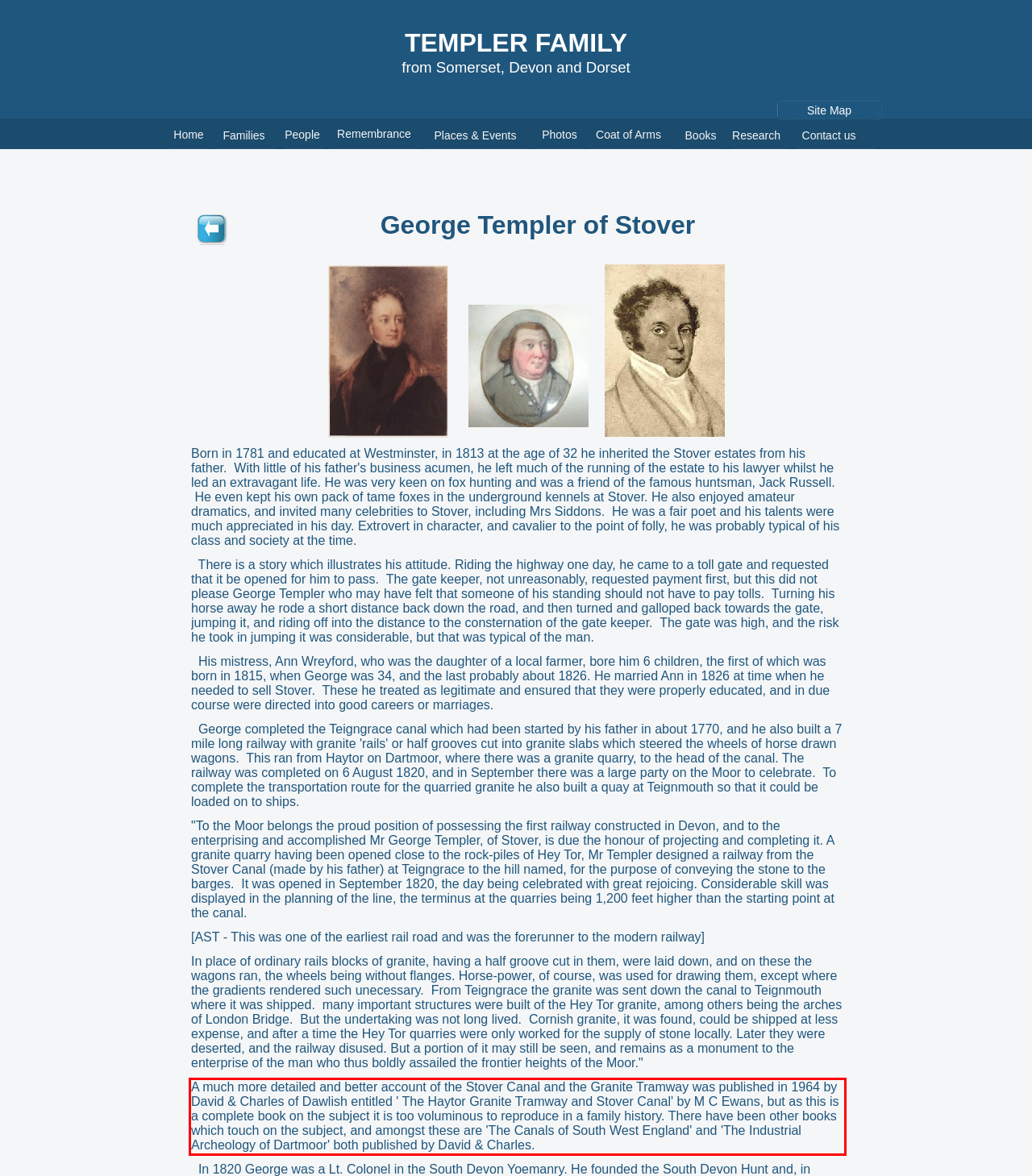You are provided with a screenshot of a webpage featuring a red rectangle bounding box. Extract the text content within this red bounding box using OCR.

A much more detailed and better account of the Stover Canal and the Granite Tramway was published in 1964 by David & Charles of Dawlish entitled ' The Haytor Granite Tramway and Stover Canal' by M C Ewans, but as this is a complete book on the subject it is too voluminous to reproduce in a family history. There have been other books which touch on the subject, and amongst these are 'The Canals of South West England' and 'The Industrial Archeology of Dartmoor' both published by David & Charles.